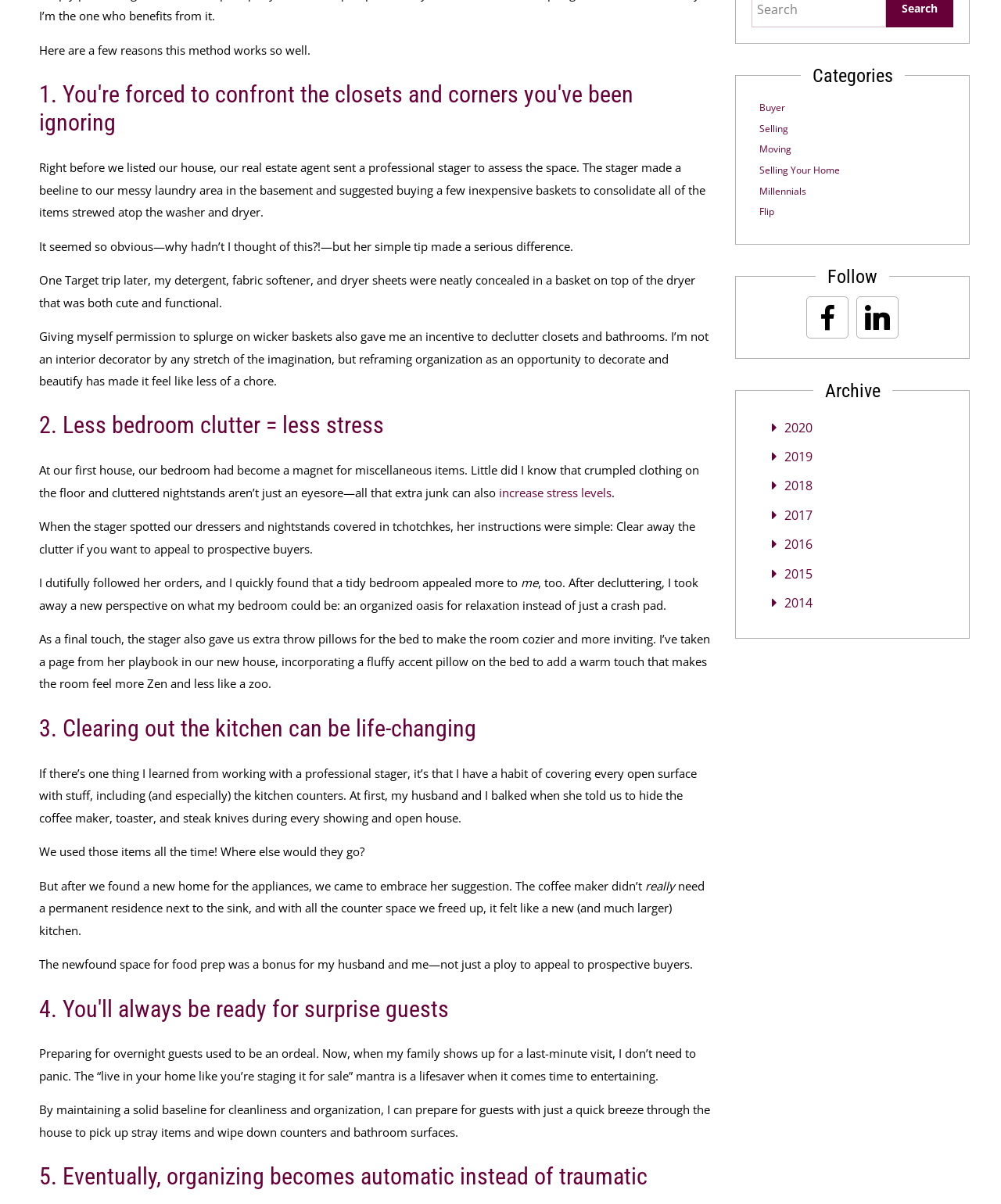Using the element description provided, determine the bounding box coordinates in the format (top-left x, top-left y, bottom-right x, bottom-right y). Ensure that all values are floating point numbers between 0 and 1. Element description: datingranking.net/tr/fitness-singles-inceleme/

None